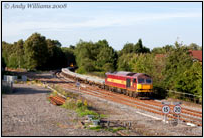Please give a succinct answer to the question in one word or phrase:
What is the direction of the train's journey?

From Washwood Heath to Bescot